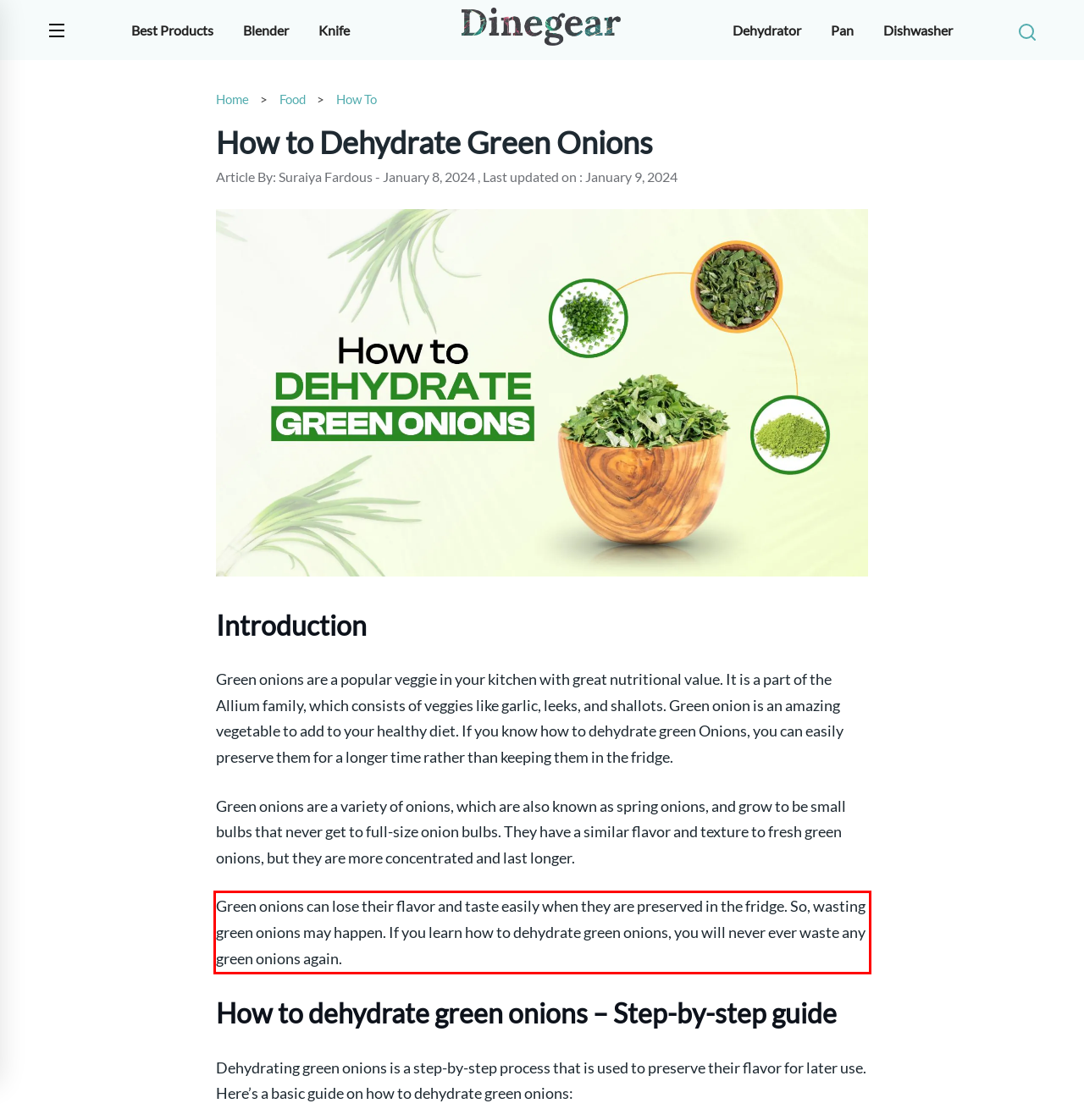Please analyze the provided webpage screenshot and perform OCR to extract the text content from the red rectangle bounding box.

Green onions can lose their flavor and taste easily when they are preserved in the fridge. So, wasting green onions may happen. If you learn how to dehydrate green onions, you will never ever waste any green onions again.